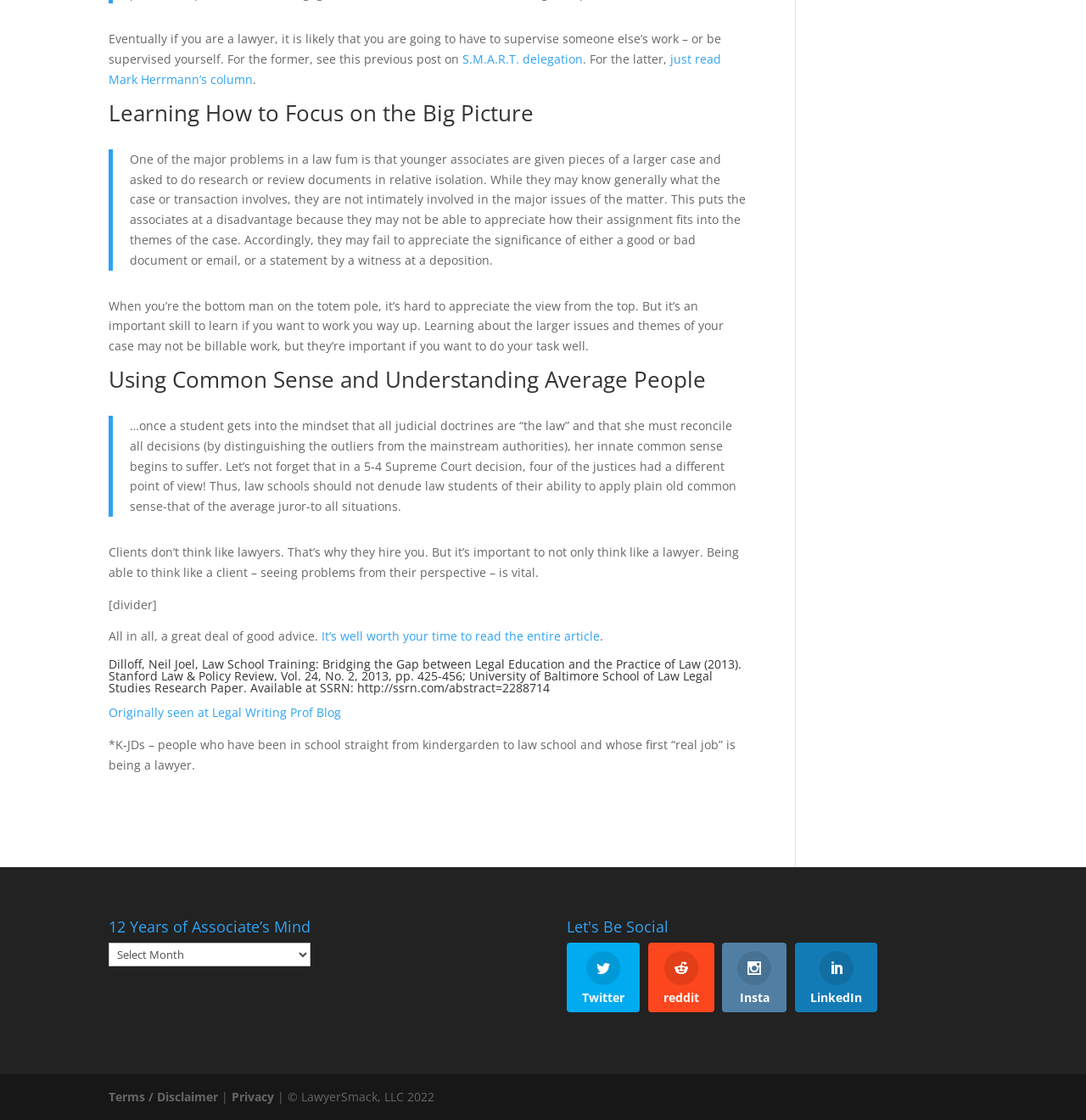Determine the bounding box for the described UI element: "Terms / Disclaimer".

[0.1, 0.972, 0.201, 0.986]